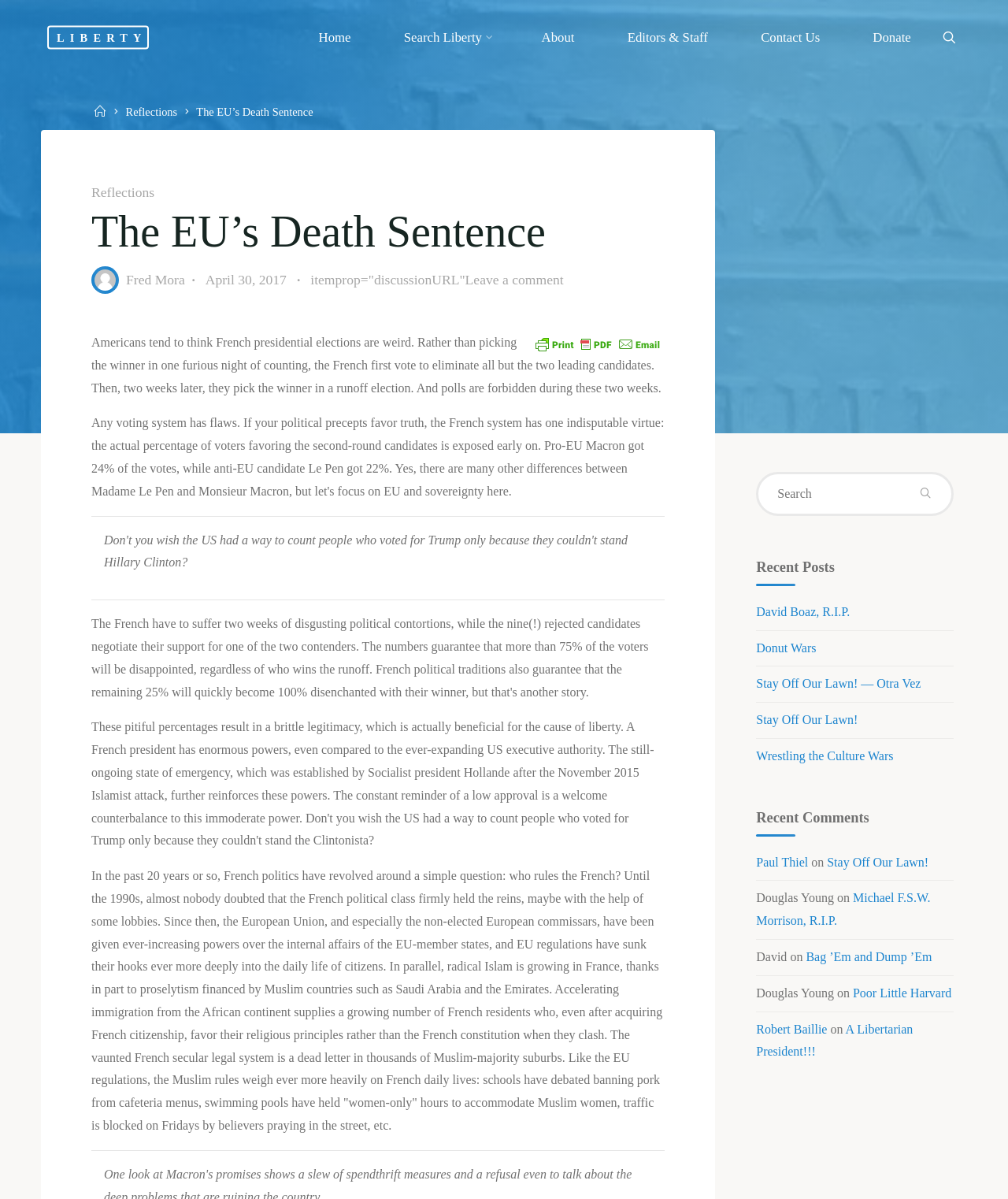Given the webpage screenshot, identify the bounding box of the UI element that matches this description: "title="Printer Friendly, PDF & Email"".

[0.527, 0.281, 0.659, 0.291]